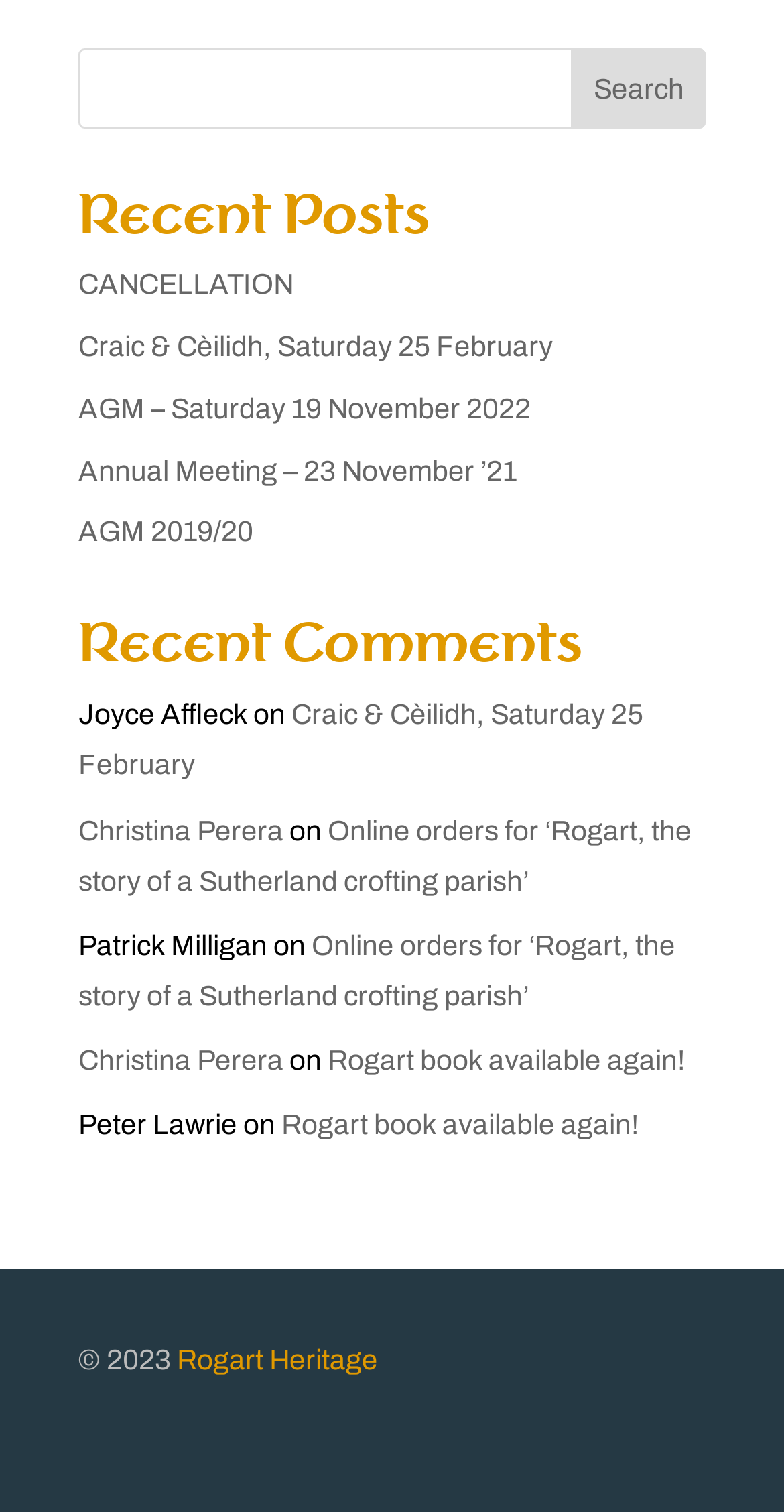Using the format (top-left x, top-left y, bottom-right x, bottom-right y), provide the bounding box coordinates for the described UI element. All values should be floating point numbers between 0 and 1: Christina Perera

[0.1, 0.692, 0.362, 0.712]